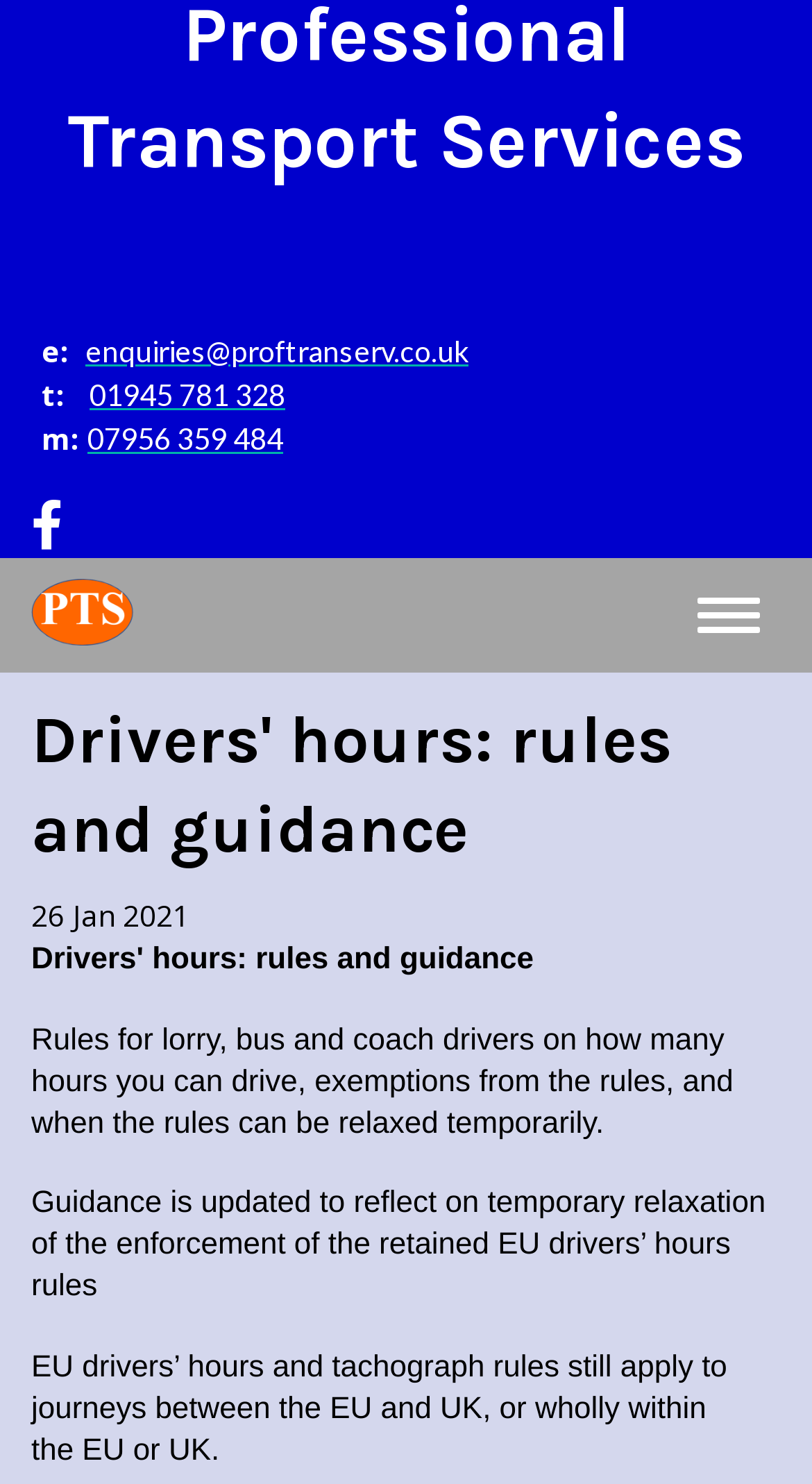Identify the bounding box coordinates for the UI element described as follows: "parent_node: Toggle navigation". Ensure the coordinates are four float numbers between 0 and 1, formatted as [left, top, right, bottom].

[0.038, 0.39, 0.962, 0.435]